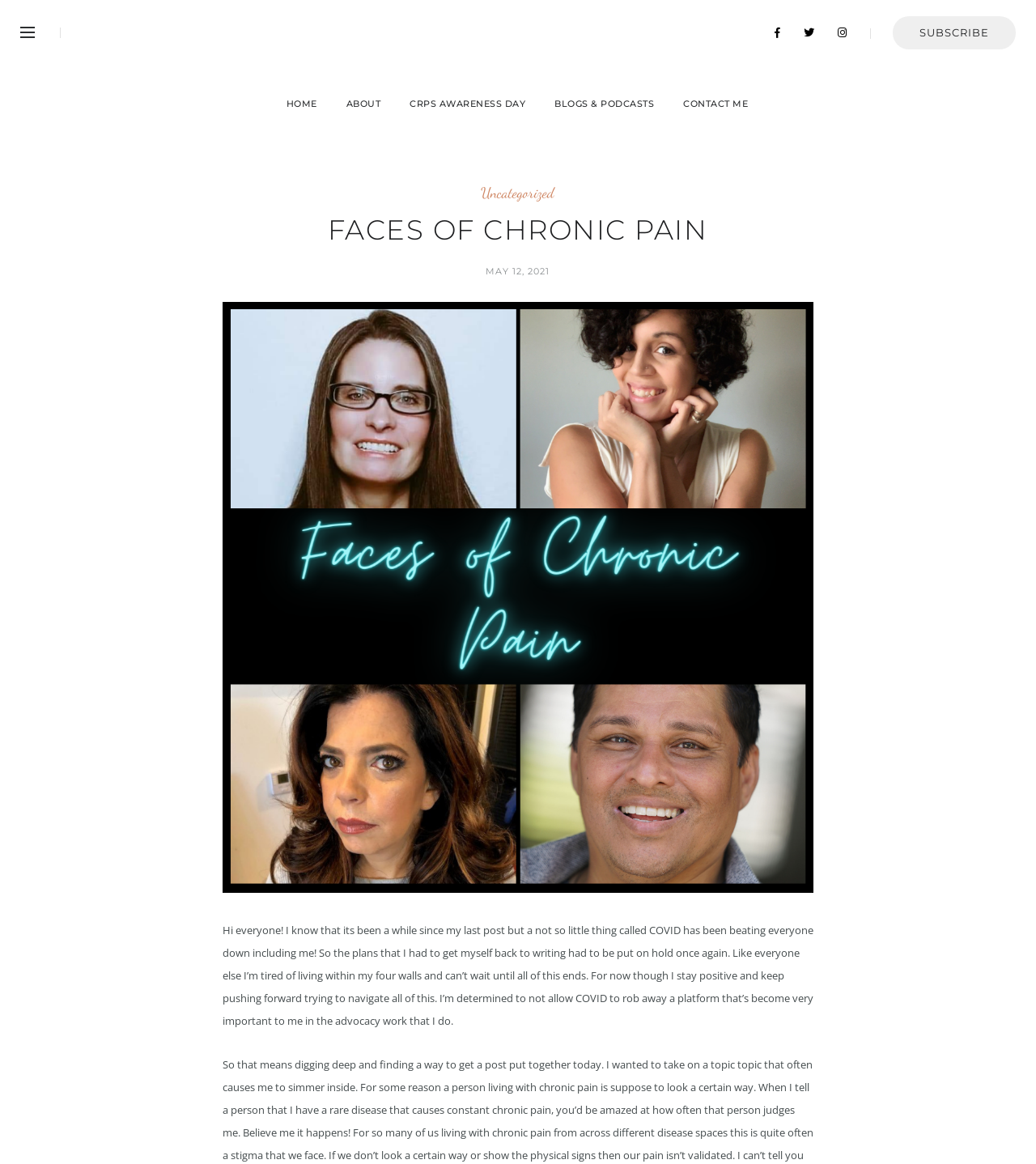Consider the image and give a detailed and elaborate answer to the question: 
How many social media links are there?

I found three links with icons '', '', and '' which are likely social media links. Therefore, there are 3 social media links.